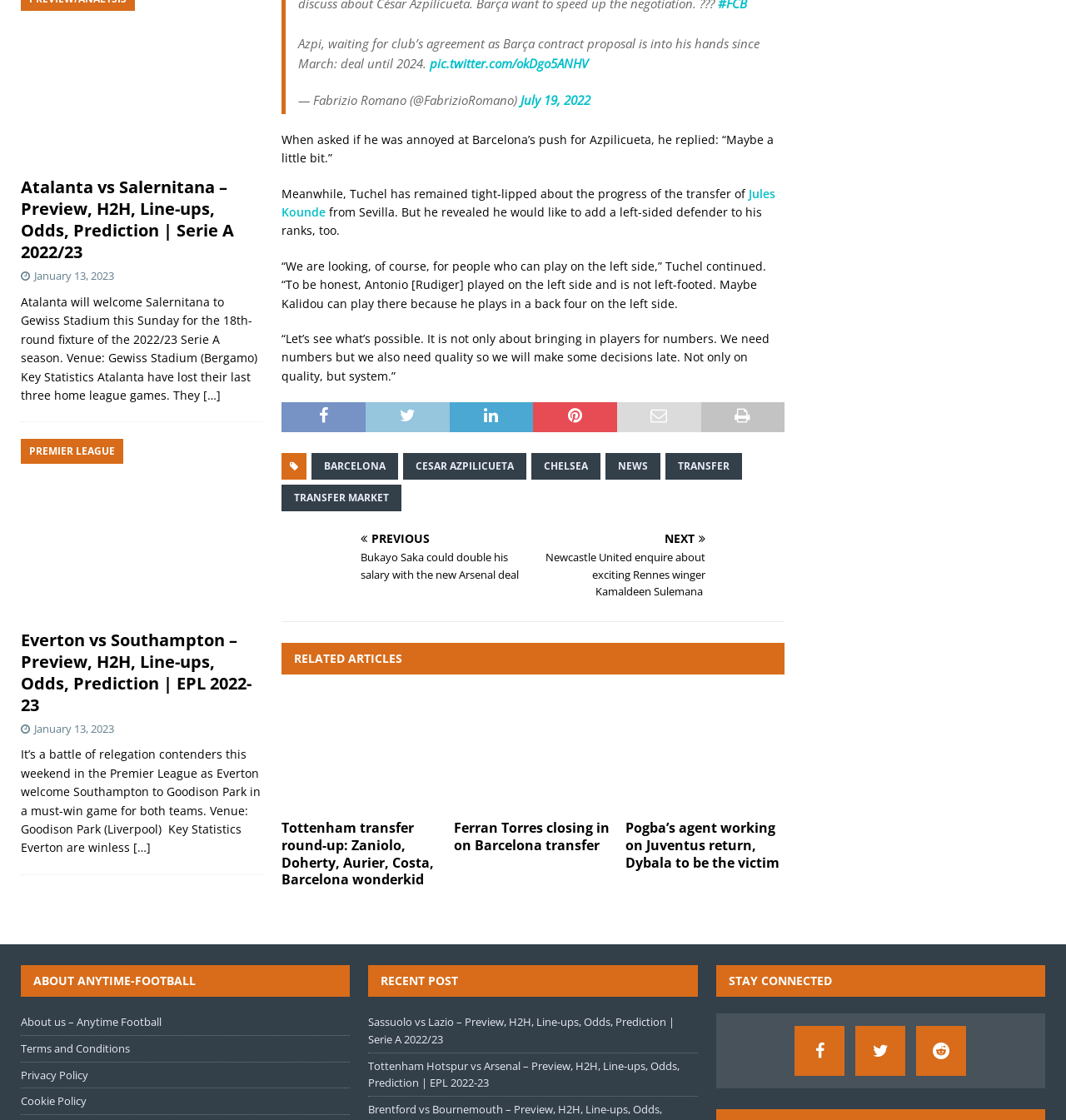Give a one-word or short-phrase answer to the following question: 
Which football team is mentioned in the first article?

Barcelona